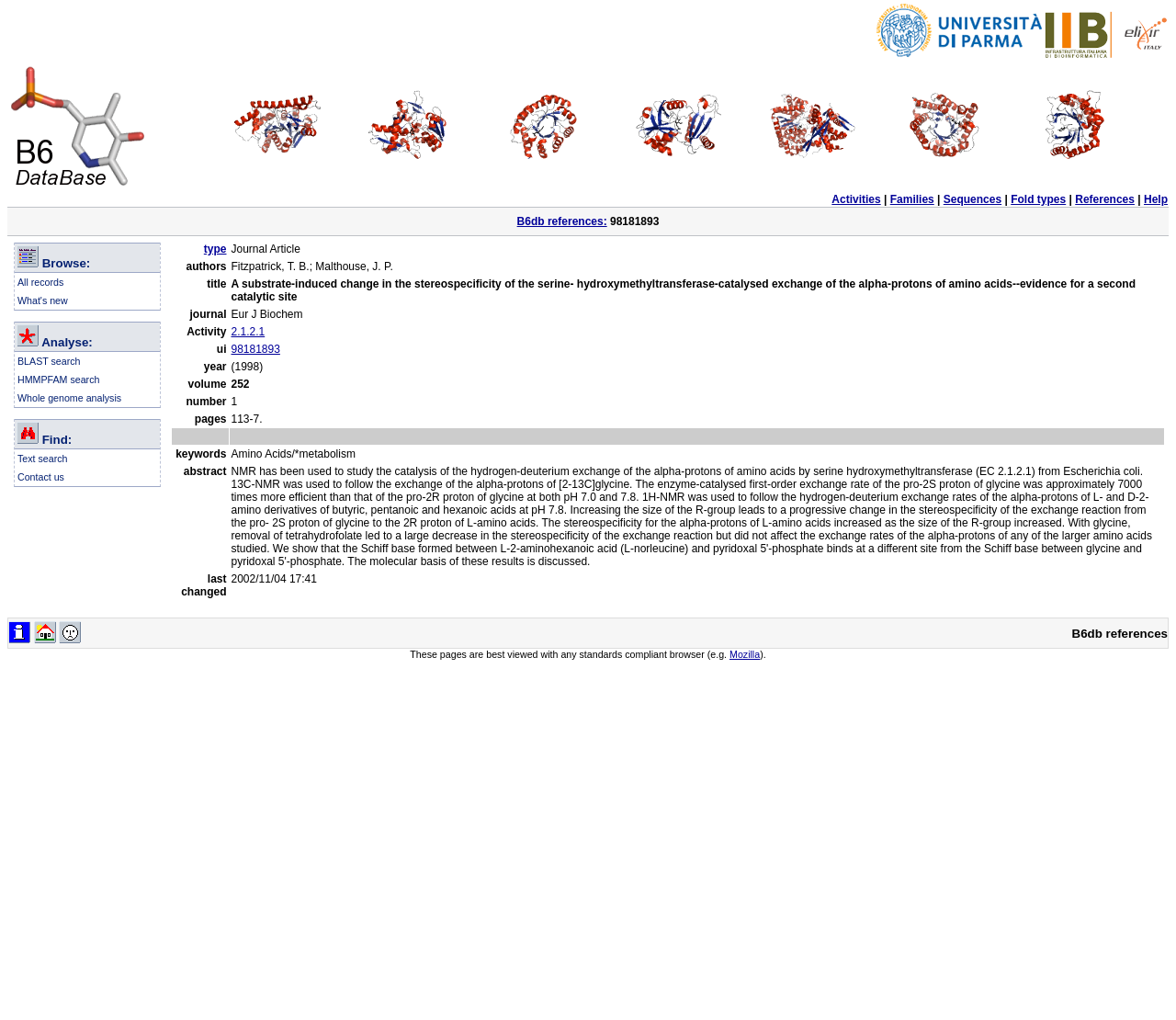Please identify the bounding box coordinates of the area I need to click to accomplish the following instruction: "Click on the 'Activities' link".

[0.707, 0.189, 0.749, 0.202]